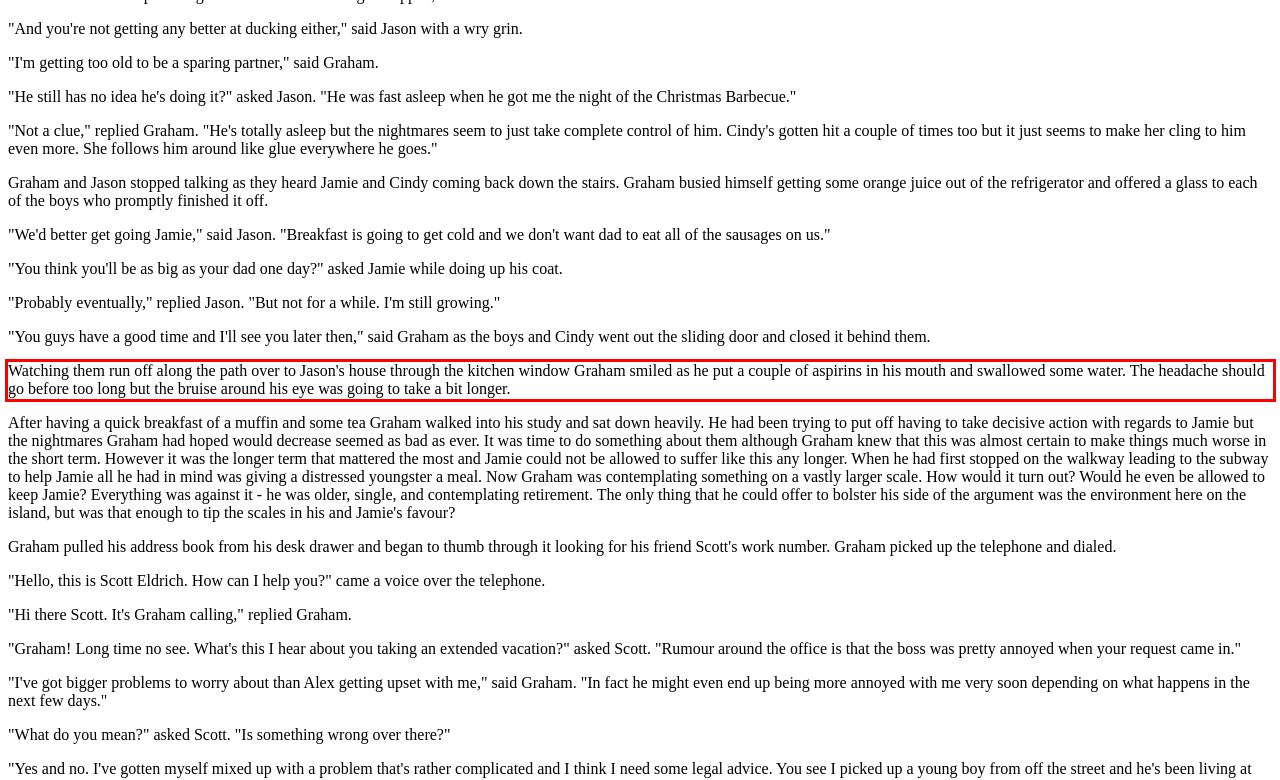Extract and provide the text found inside the red rectangle in the screenshot of the webpage.

Watching them run off along the path over to Jason's house through the kitchen window Graham smiled as he put a couple of aspirins in his mouth and swallowed some water. The headache should go before too long but the bruise around his eye was going to take a bit longer.